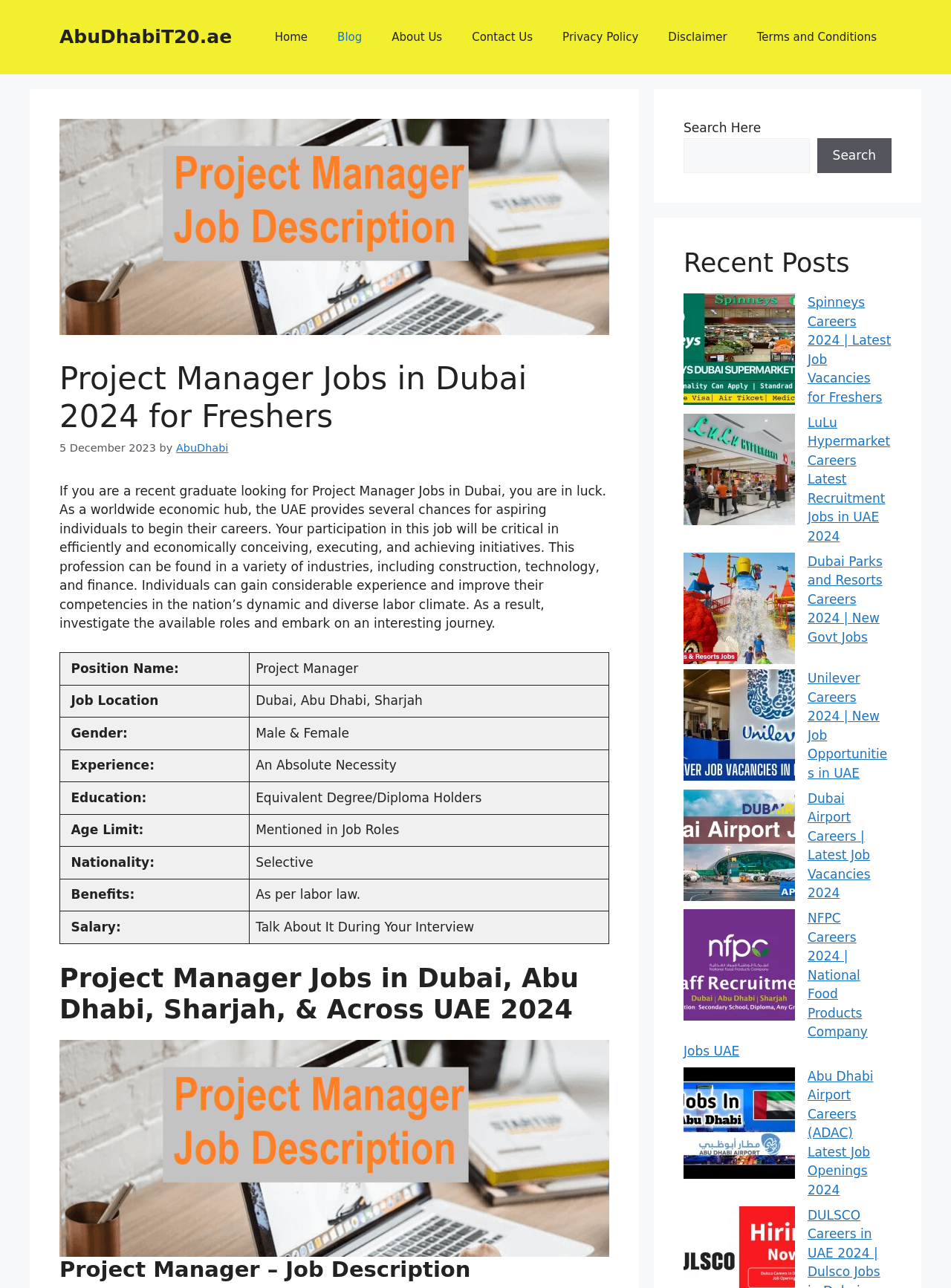Generate an in-depth caption that captures all aspects of the webpage.

This webpage is about Project Manager Jobs in Dubai 2024 for Freshers. At the top, there is a banner with a link to "AbuDhabiT20.ae" and a primary navigation menu with links to "Home", "Blog", "About Us", "Contact Us", "Privacy Policy", "Disclaimer", and "Terms and Conditions". 

Below the navigation menu, there is a heading that repeats the title "Project Manager Jobs in Dubai 2024 for Freshers" followed by a time stamp "5 December 2023" and a brief description of the job, mentioning that it is suitable for recent graduates. 

The main content of the page is divided into two sections. On the left, there is a table with job details, including position name, job location, gender, experience, education, age limit, nationality, benefits, and salary. On the right, there is a section with a heading "Project Manager Jobs in Dubai, Abu Dhabi, Sharjah, & Across UAE 2024" followed by an image related to the job. 

Below the main content, there is a section with a heading "Project Manager – Job Description". 

On the right side of the page, there is a complementary section with a search bar, a heading "Recent Posts", and a list of links to recent job postings, including Spinneys Careers, LuLu Hypermarket Careers, Dubai Parks and Resorts Careers, Unilever Careers, Dubai Airport Careers, NFPC Careers, and Abu Dhabi Airport Careers. Each link has a corresponding image.